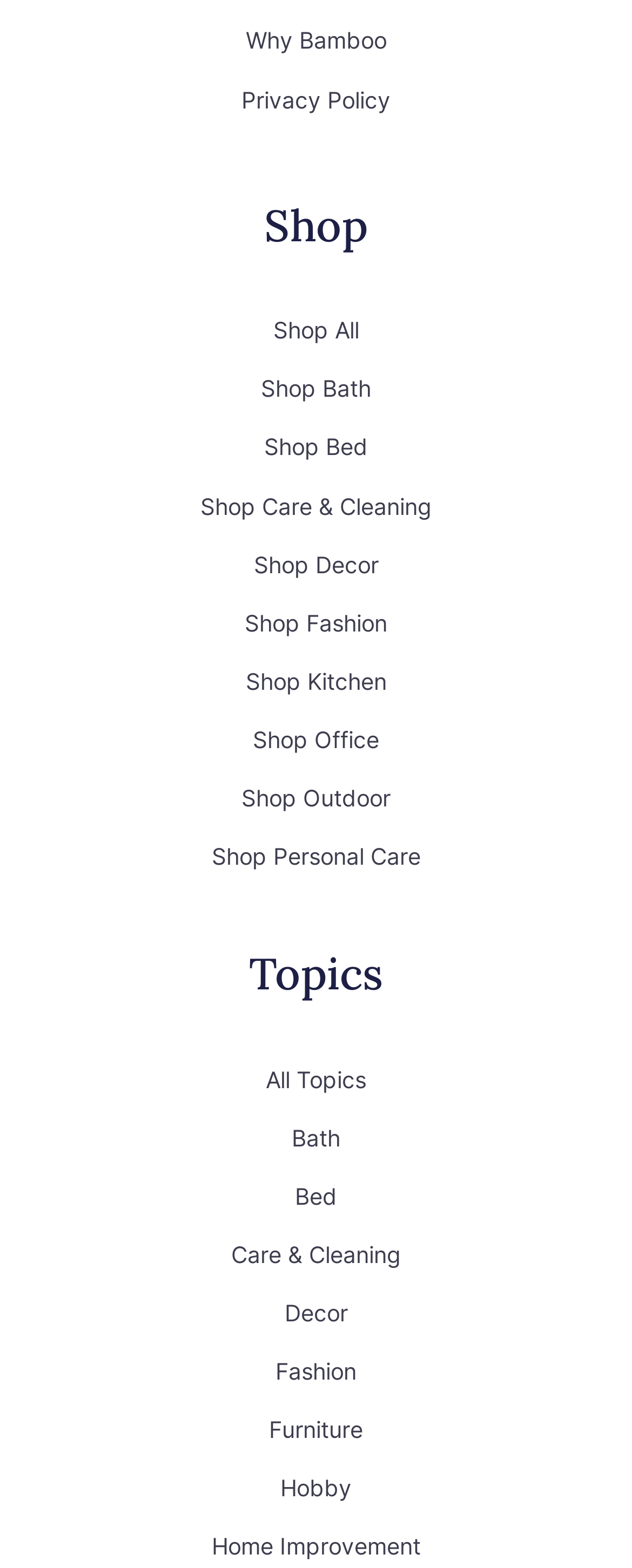Please locate the clickable area by providing the bounding box coordinates to follow this instruction: "Go to 'Shop All'".

[0.432, 0.202, 0.568, 0.219]